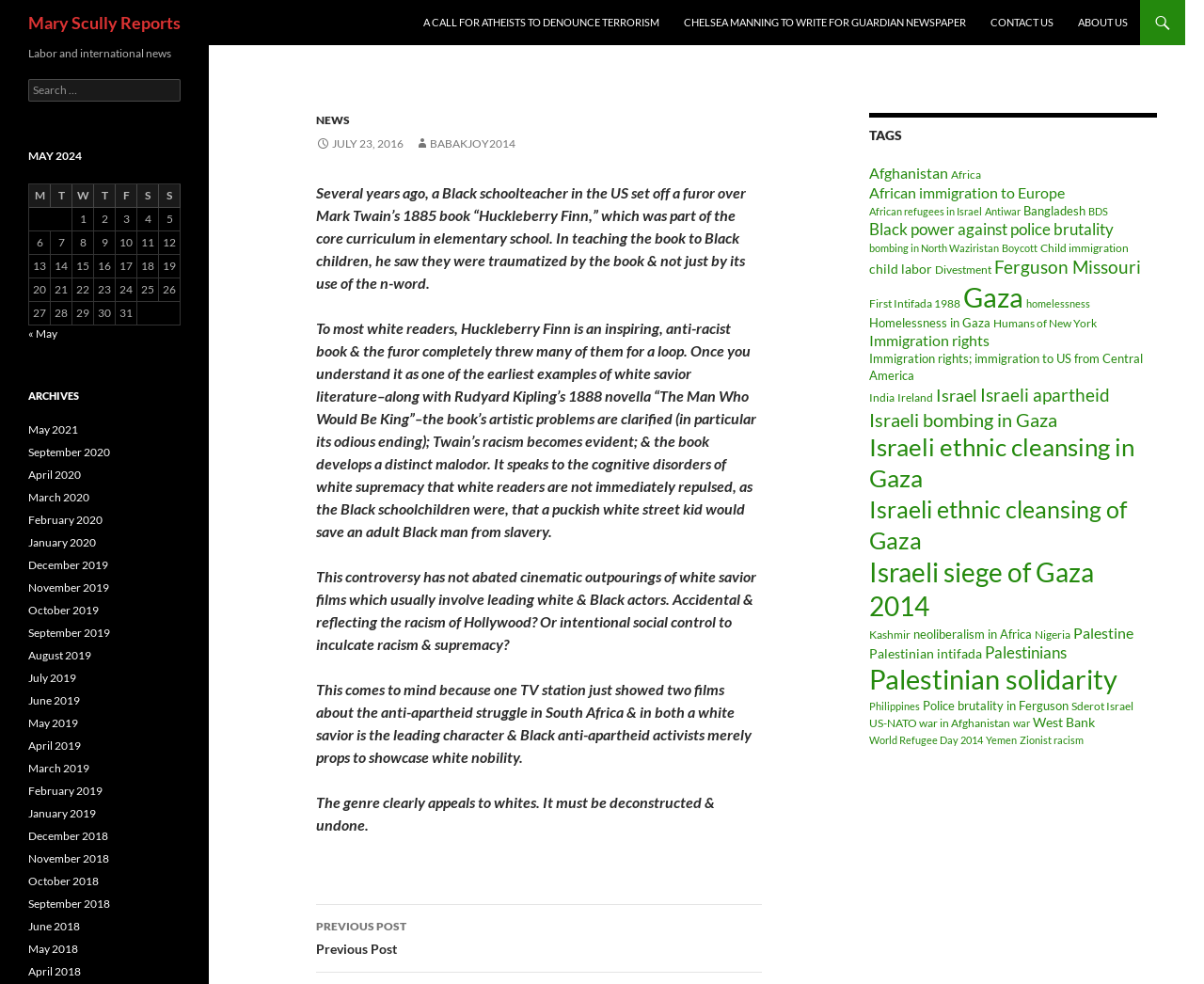From the webpage screenshot, predict the bounding box coordinates (top-left x, top-left y, bottom-right x, bottom-right y) for the UI element described here: June 2019

[0.023, 0.704, 0.066, 0.719]